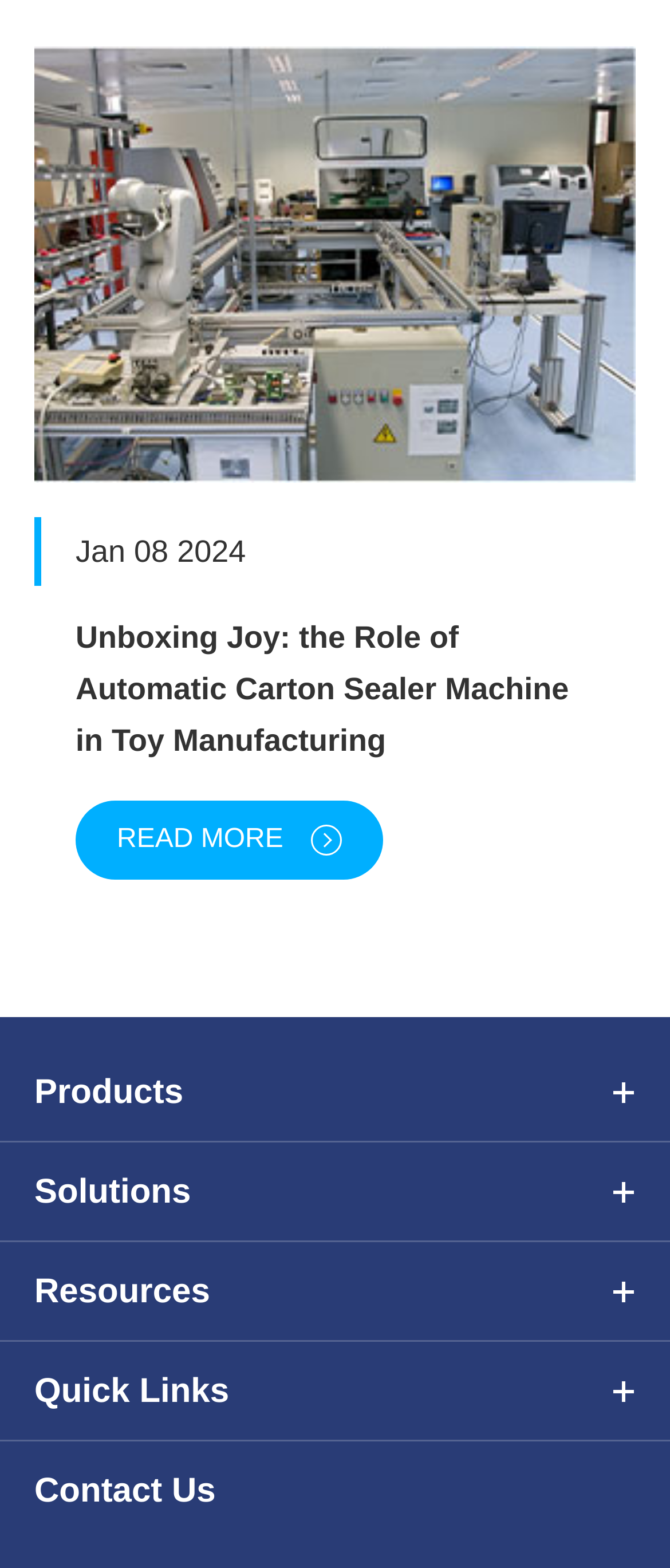How many main navigation links are there?
Based on the image, answer the question with a single word or brief phrase.

4